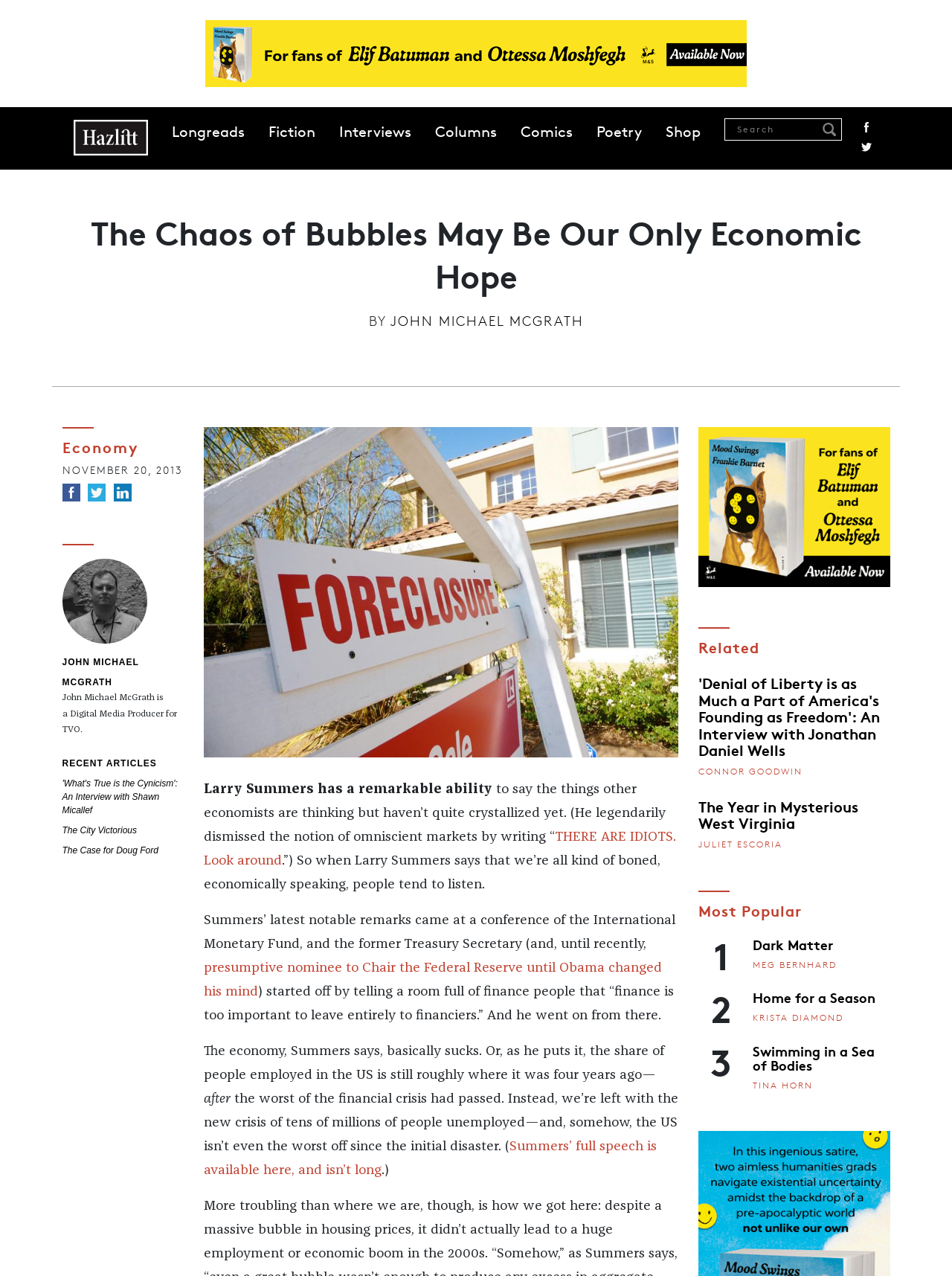Please give a succinct answer using a single word or phrase:
What is the topic of the article?

Economy